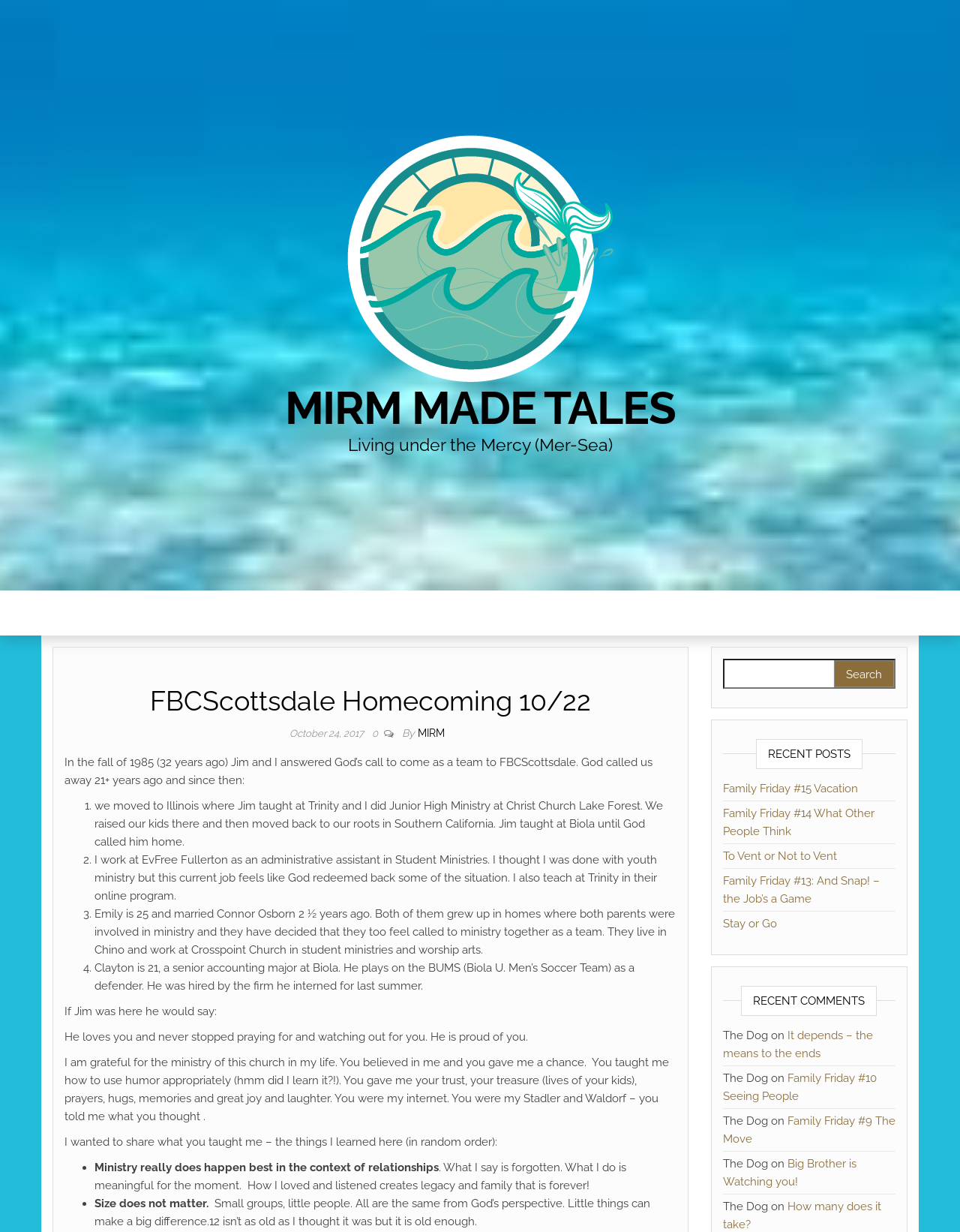Using the details in the image, give a detailed response to the question below:
How many children do the authors have?

The authors have two children, Emily and Clayton, which is mentioned in the text as 'Emily is 25 and married Connor Osborn 2 ½ years ago...' and 'Clayton is 21, a senior accounting major at Biola.'